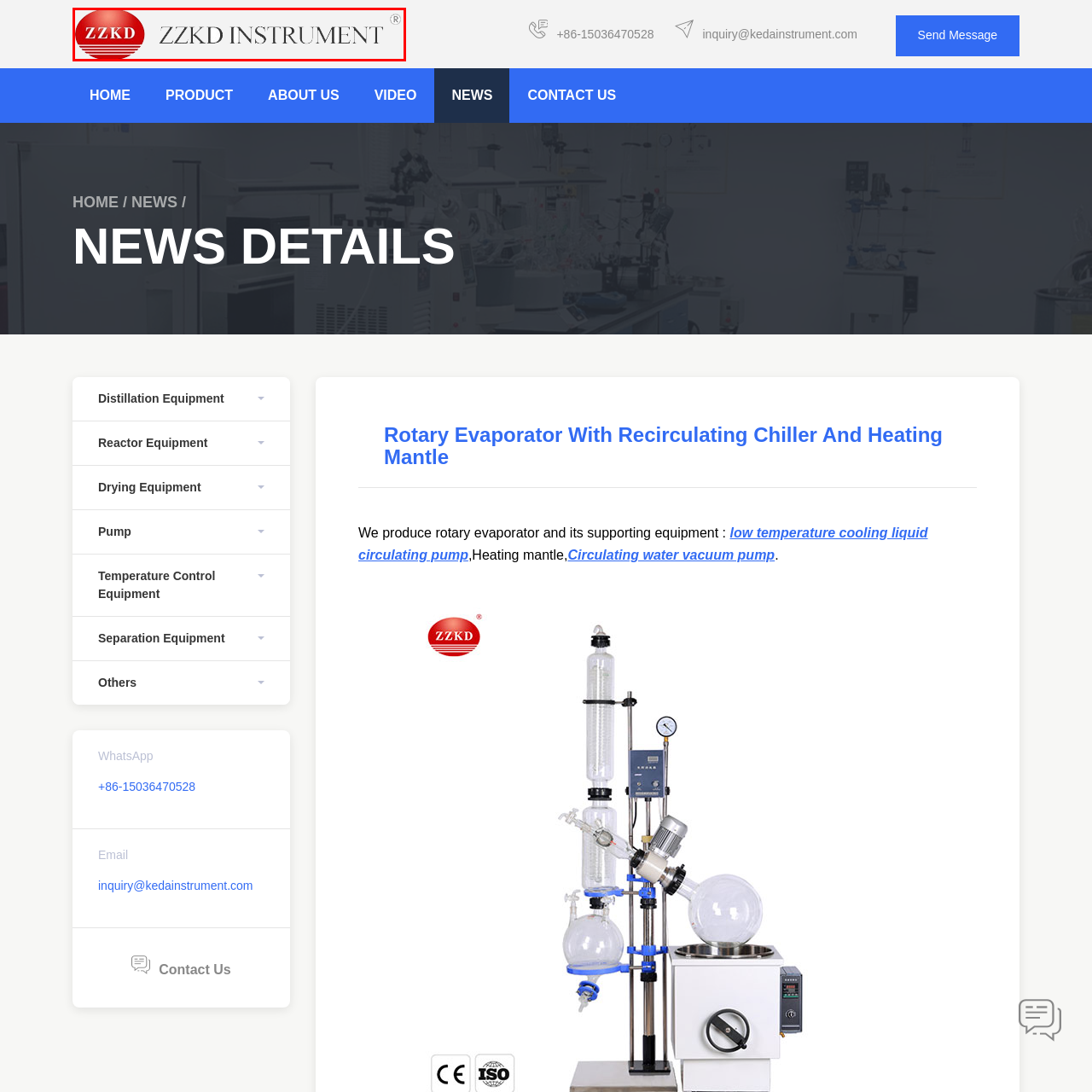Describe thoroughly what is shown in the red-bordered area of the image.

The image features the logo of ZZKD Instrument, a manufacturer that specializes in laboratory equipment. The logo is characterized by a bold red circle with the letters "ZZKD" prominently displayed in white, accompanied by the text "ZZKD INSTRUMENT" in a sleek, modern font. This visual identity reflects the company's commitment to quality and innovation in the field of scientific instruments, particularly in providing solutions for laboratory processes such as rotary evaporation. The overall design conveys a professional and trustworthy image, appealing to researchers and organizations in need of reliable laboratory equipment.